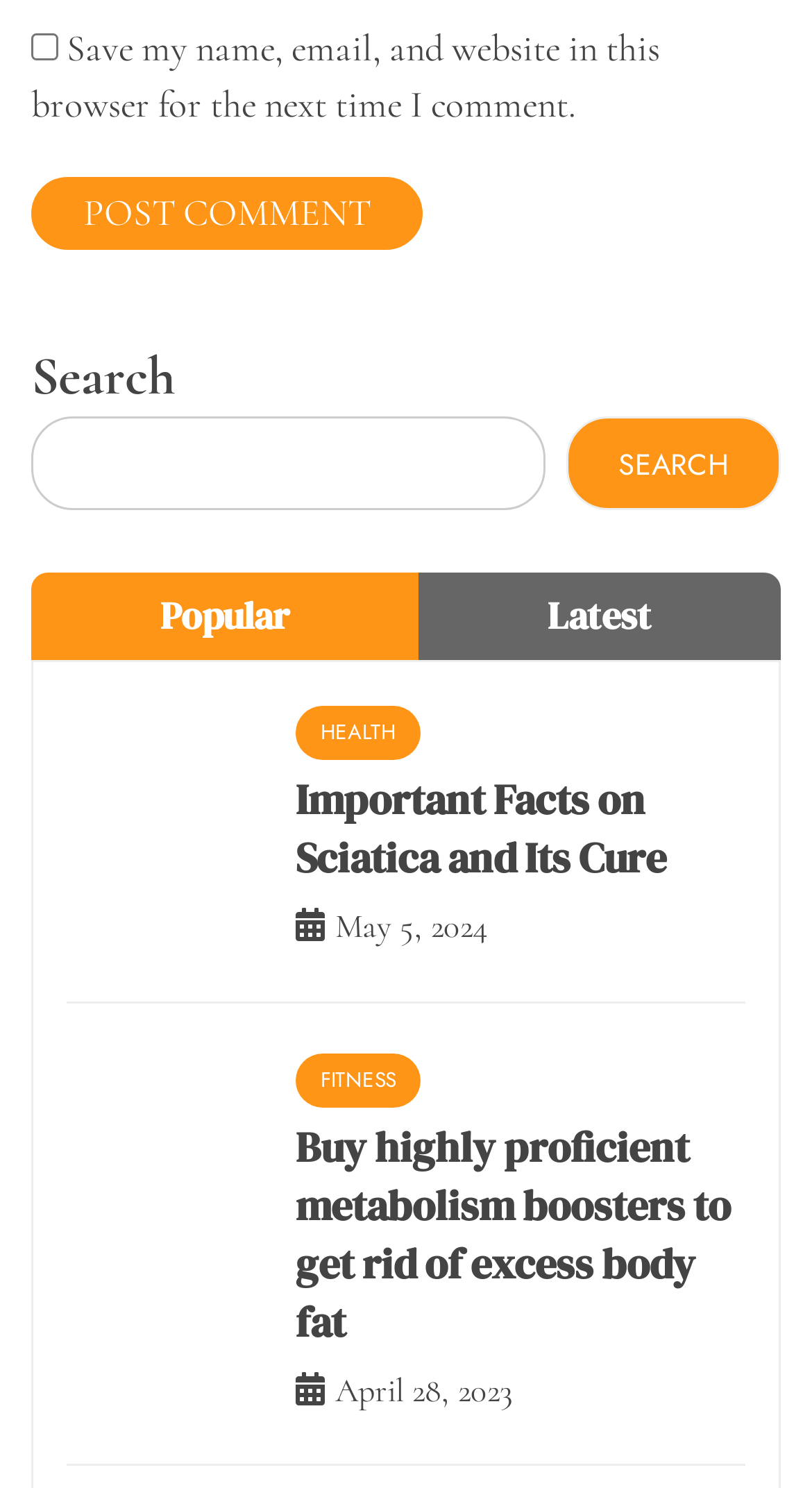Using the information in the image, give a comprehensive answer to the question: 
What is the date of the article 'Buy highly proficient metabolism boosters to get rid of excess body fat'?

The date of the article is mentioned below the article title, which is April 28, 2023.